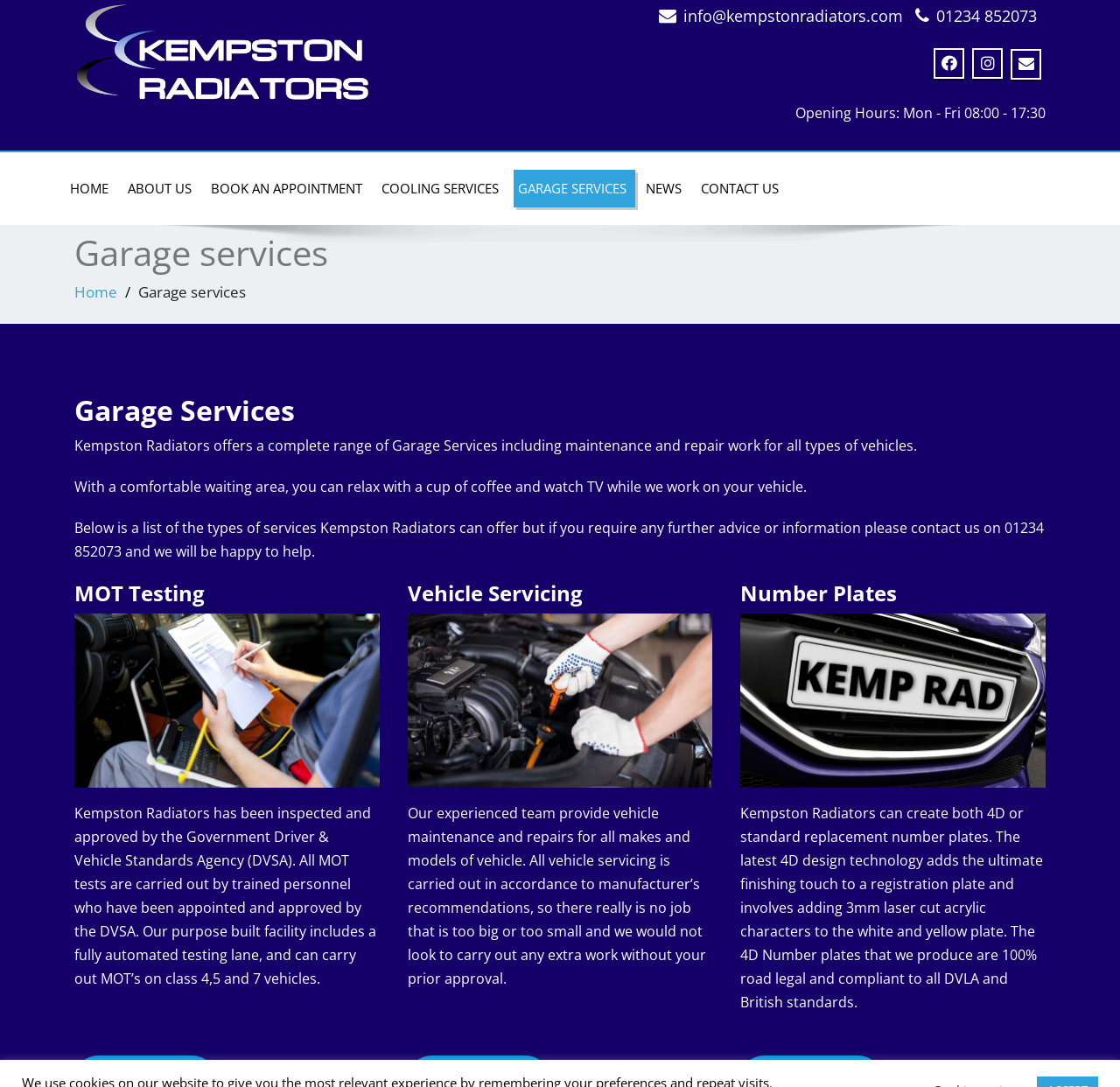What is the email address of Kempston Radiators?
Answer the question based on the image using a single word or a brief phrase.

info@kempstonradiators.com